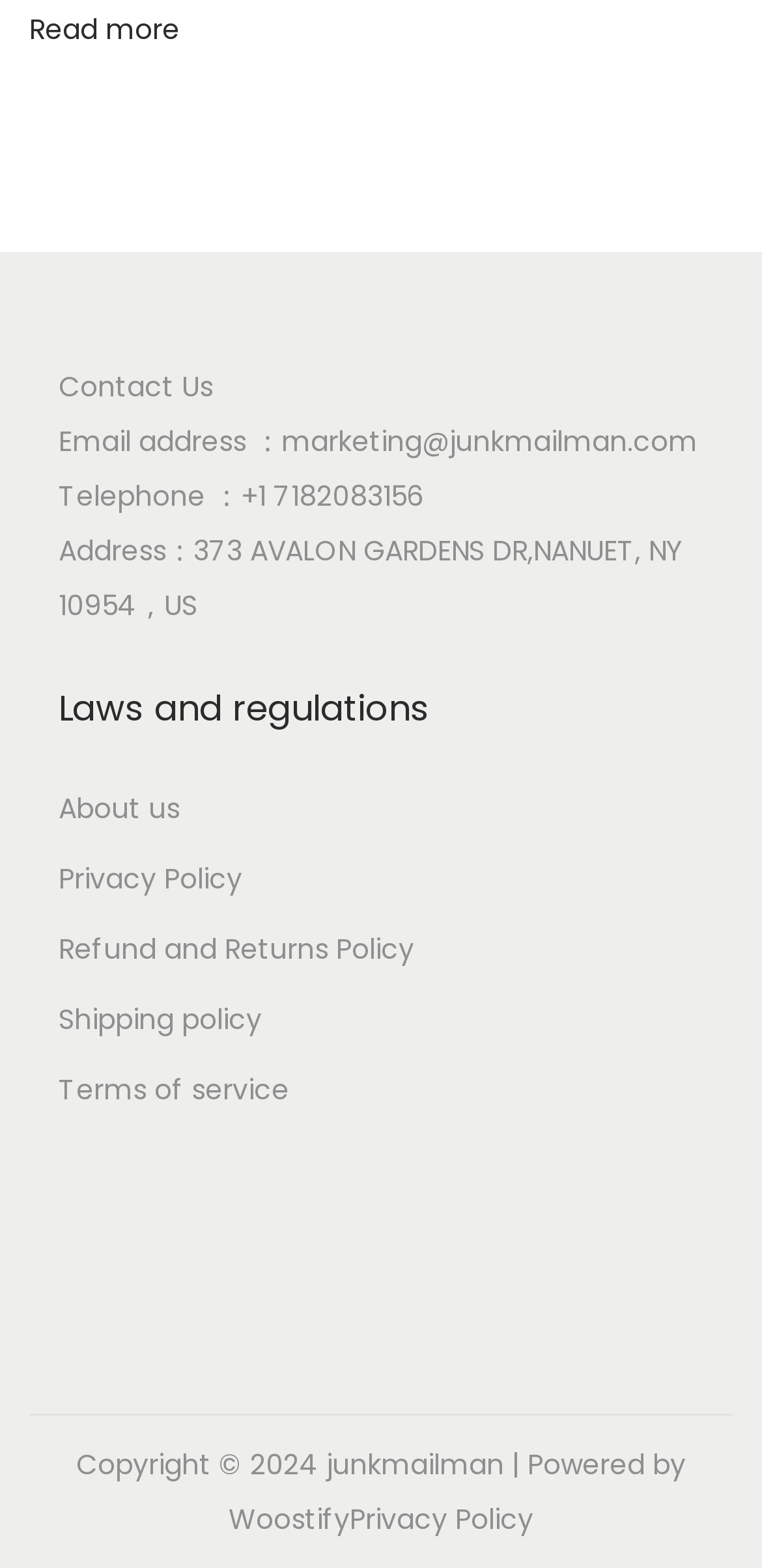Please identify the bounding box coordinates of the element that needs to be clicked to perform the following instruction: "Check the Privacy Policy".

[0.077, 0.548, 0.318, 0.573]